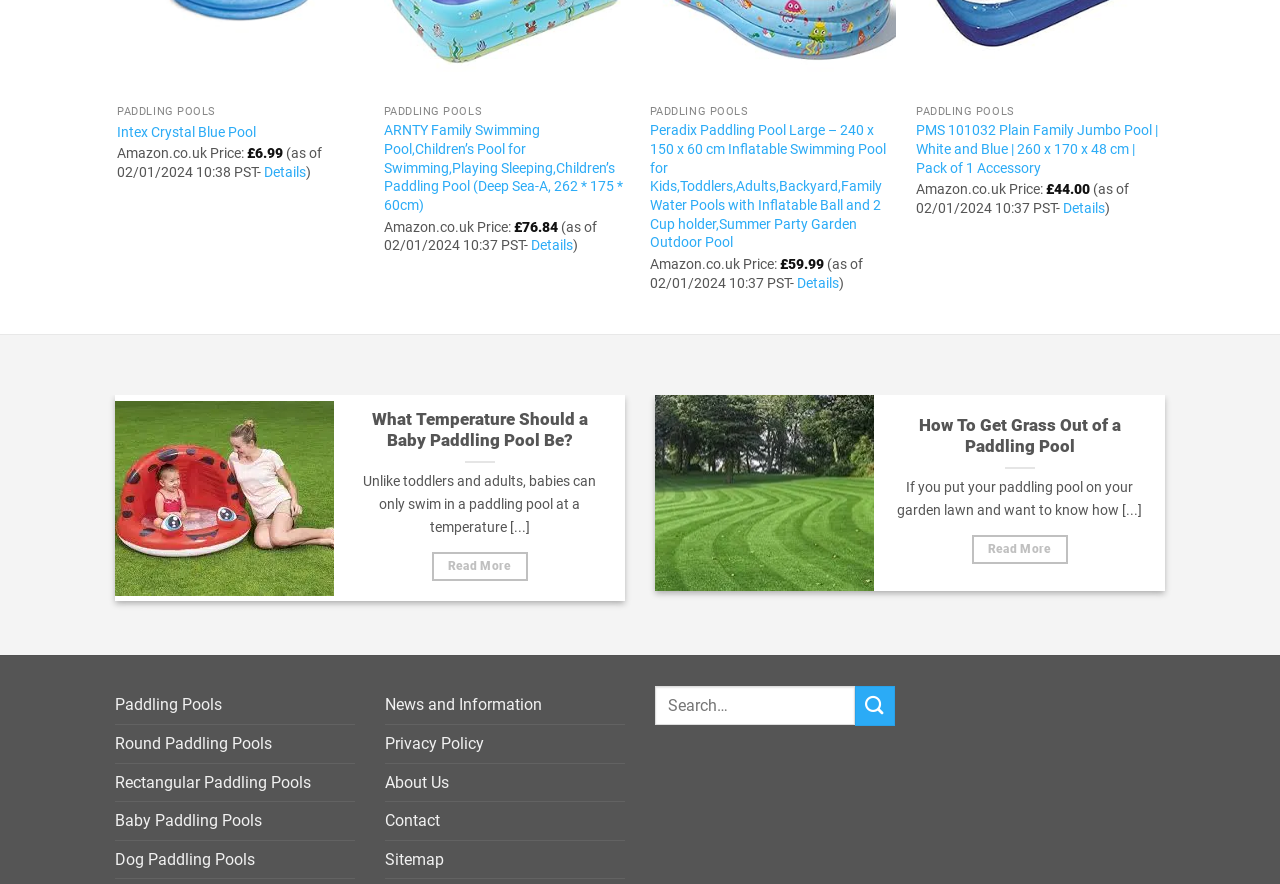Pinpoint the bounding box coordinates of the element that must be clicked to accomplish the following instruction: "Read more about What Temperature Should a Baby Paddling Pool Be?". The coordinates should be in the format of four float numbers between 0 and 1, i.e., [left, top, right, bottom].

[0.337, 0.624, 0.412, 0.657]